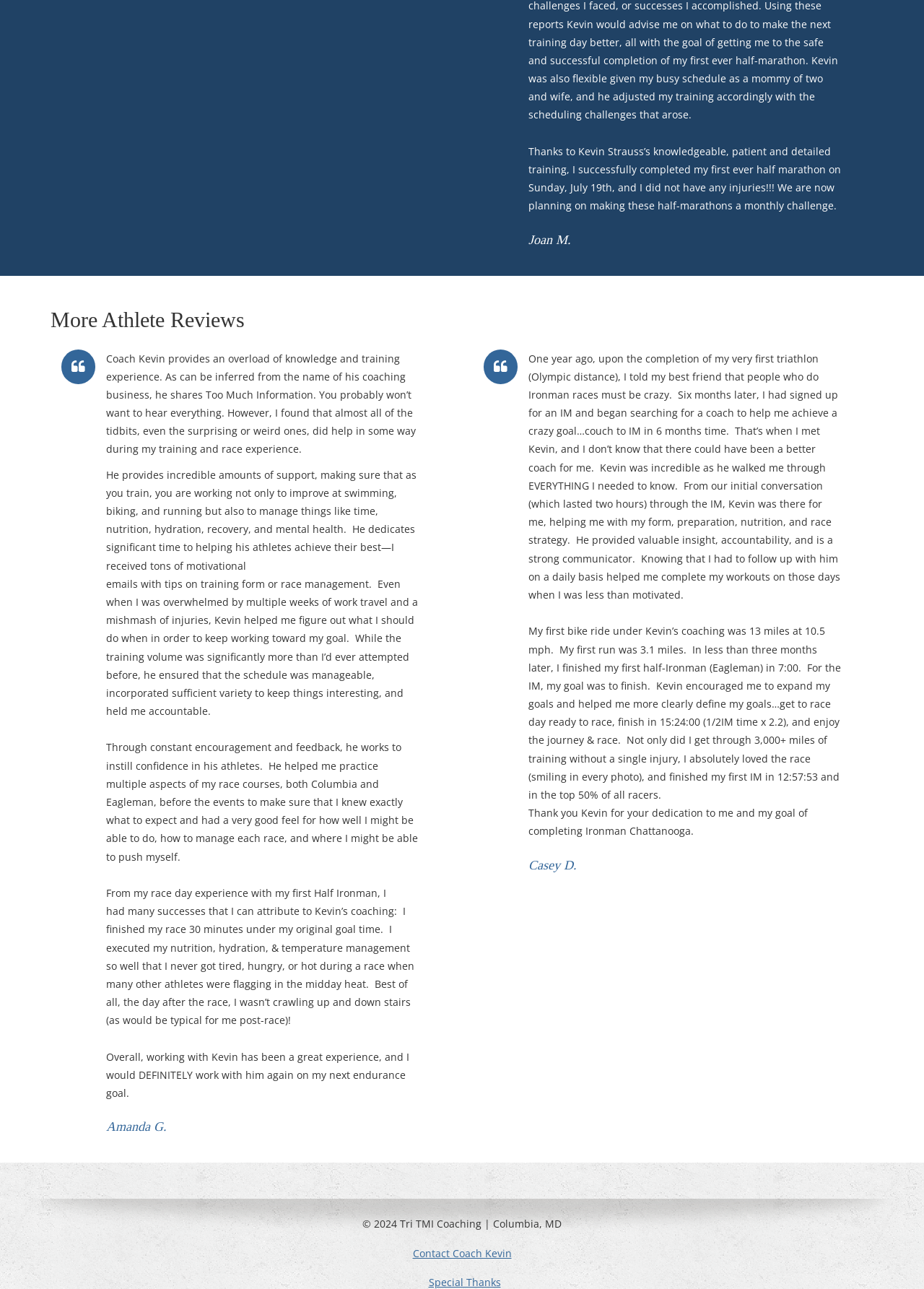Respond with a single word or short phrase to the following question: 
What is the name of the first reviewer?

Joan M.